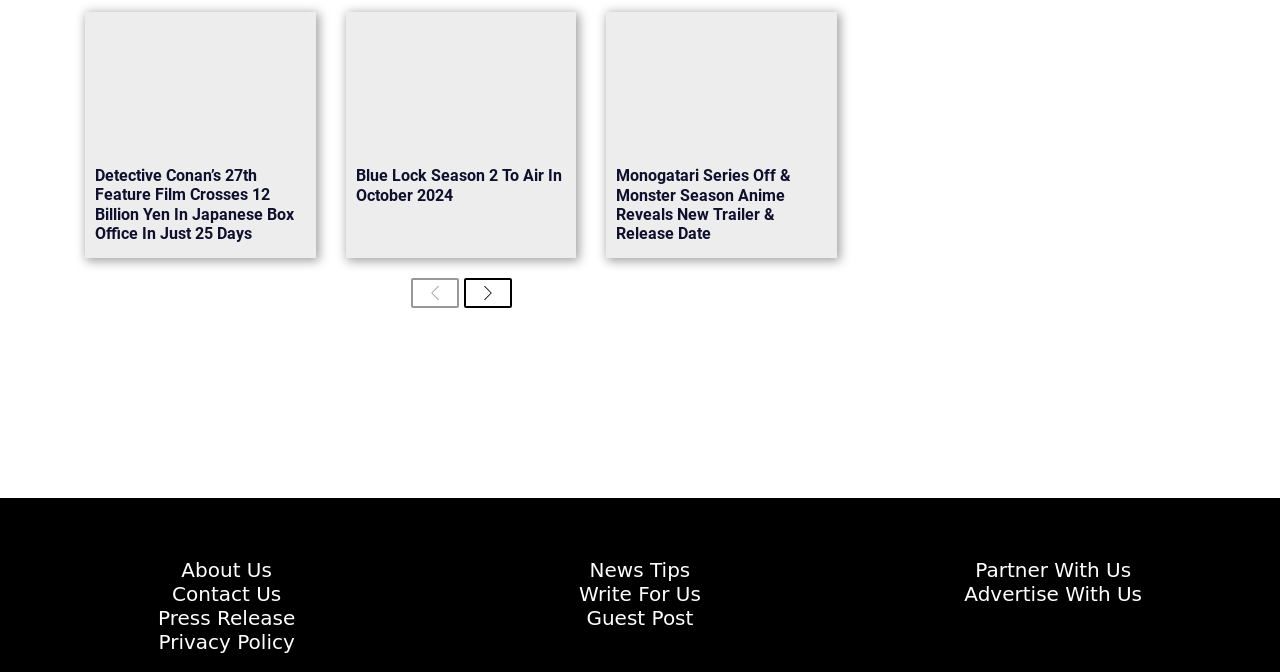Is there an image associated with the 'Blue Lock Season 2 To Air In October 2024' article?
Answer the question using a single word or phrase, according to the image.

Yes